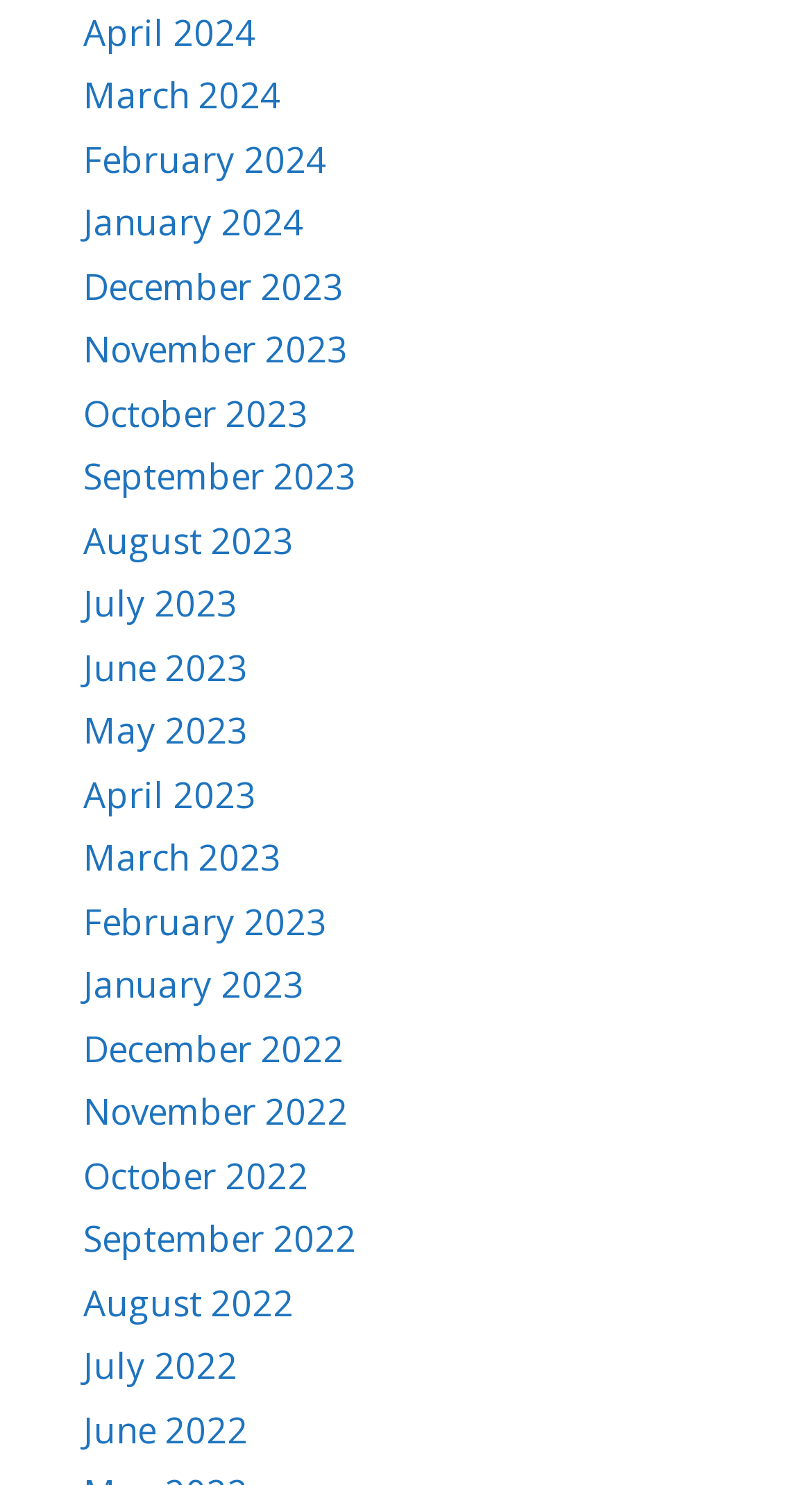What is the position of the link 'June 2023'?
Please use the image to deliver a detailed and complete answer.

By analyzing the y1 and y2 coordinates of the links, I determined that the link 'June 2023' is located in the middle of the list, with its y1 coordinate being 0.433 and y2 coordinate being 0.466.